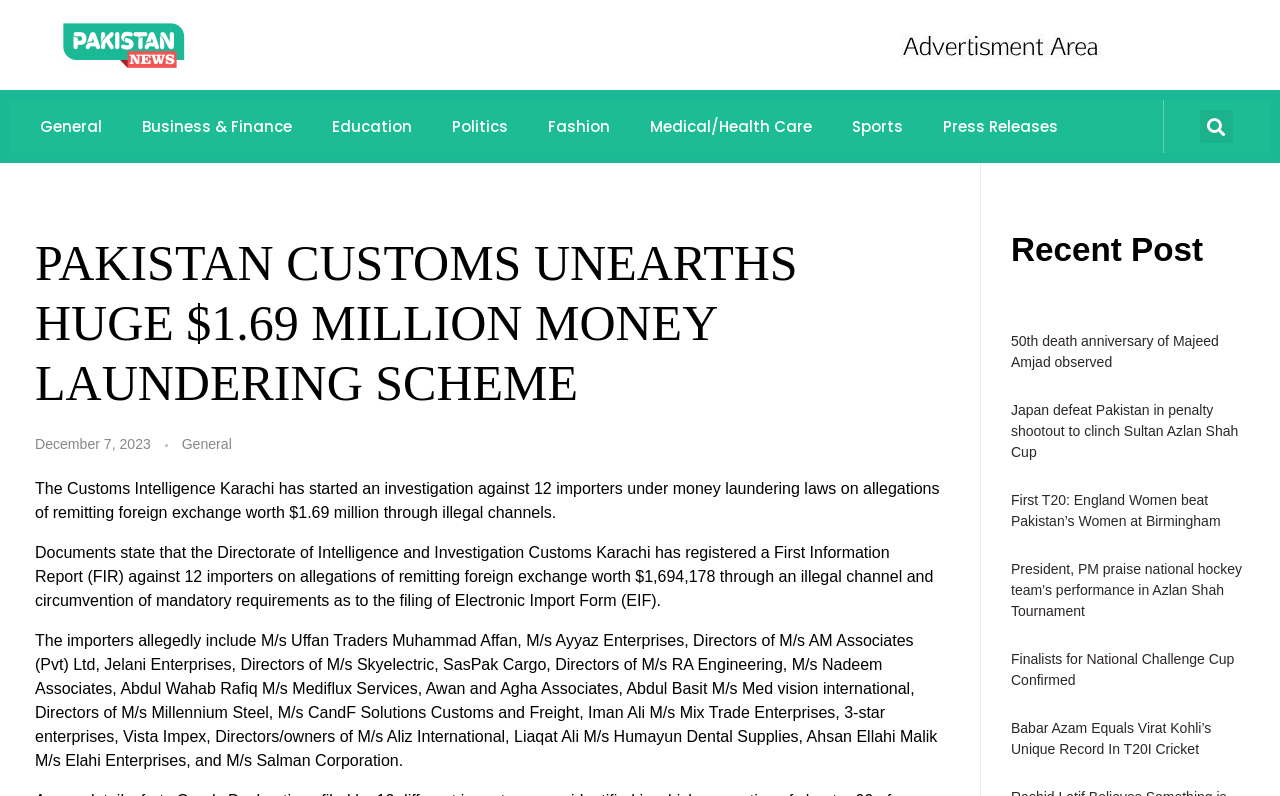What is the amount of foreign exchange involved in the scheme?
Please interpret the details in the image and answer the question thoroughly.

I read the static text under the header element, which states that 'The Customs Intelligence Karachi has started an investigation against 12 importers under money laundering laws on allegations of remitting foreign exchange worth $1.69 million through illegal channels.' This indicates that the amount of foreign exchange involved in the scheme is $1.69 million.